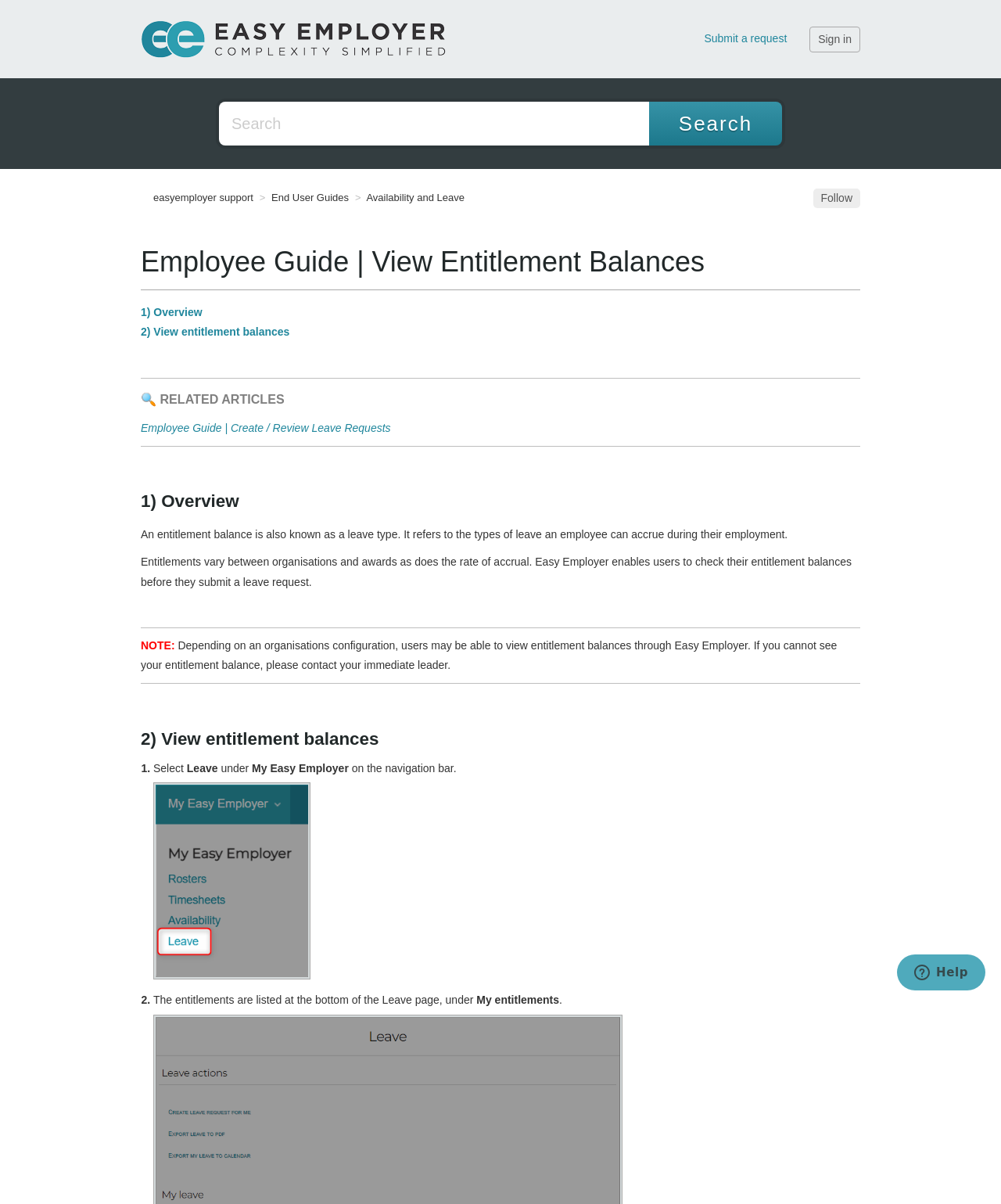Reply to the question with a brief word or phrase: What is an entitlement balance?

Leave type